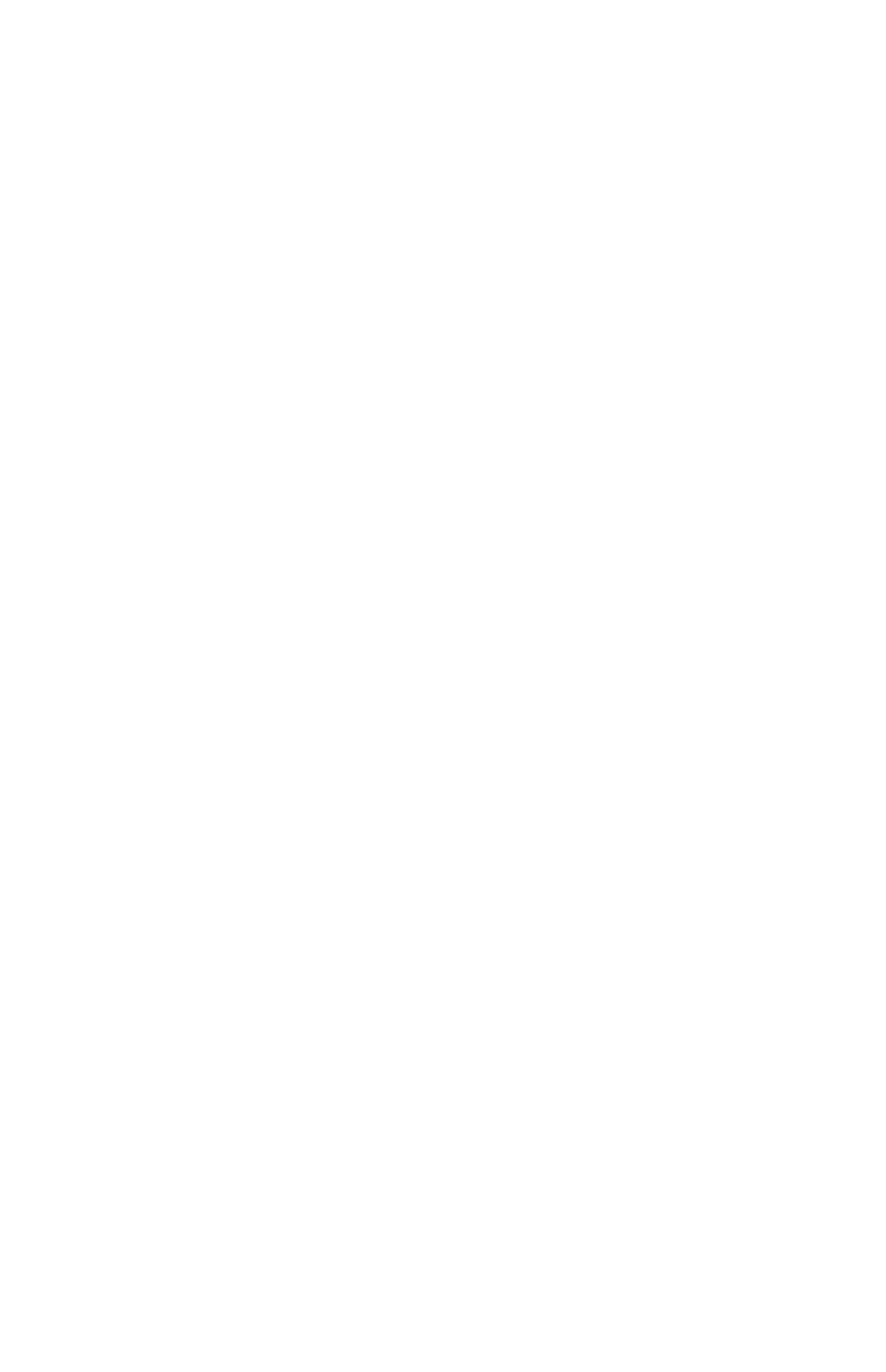Identify the bounding box coordinates for the element that needs to be clicked to fulfill this instruction: "Follow on Facebook". Provide the coordinates in the format of four float numbers between 0 and 1: [left, top, right, bottom].

[0.408, 0.621, 0.49, 0.674]